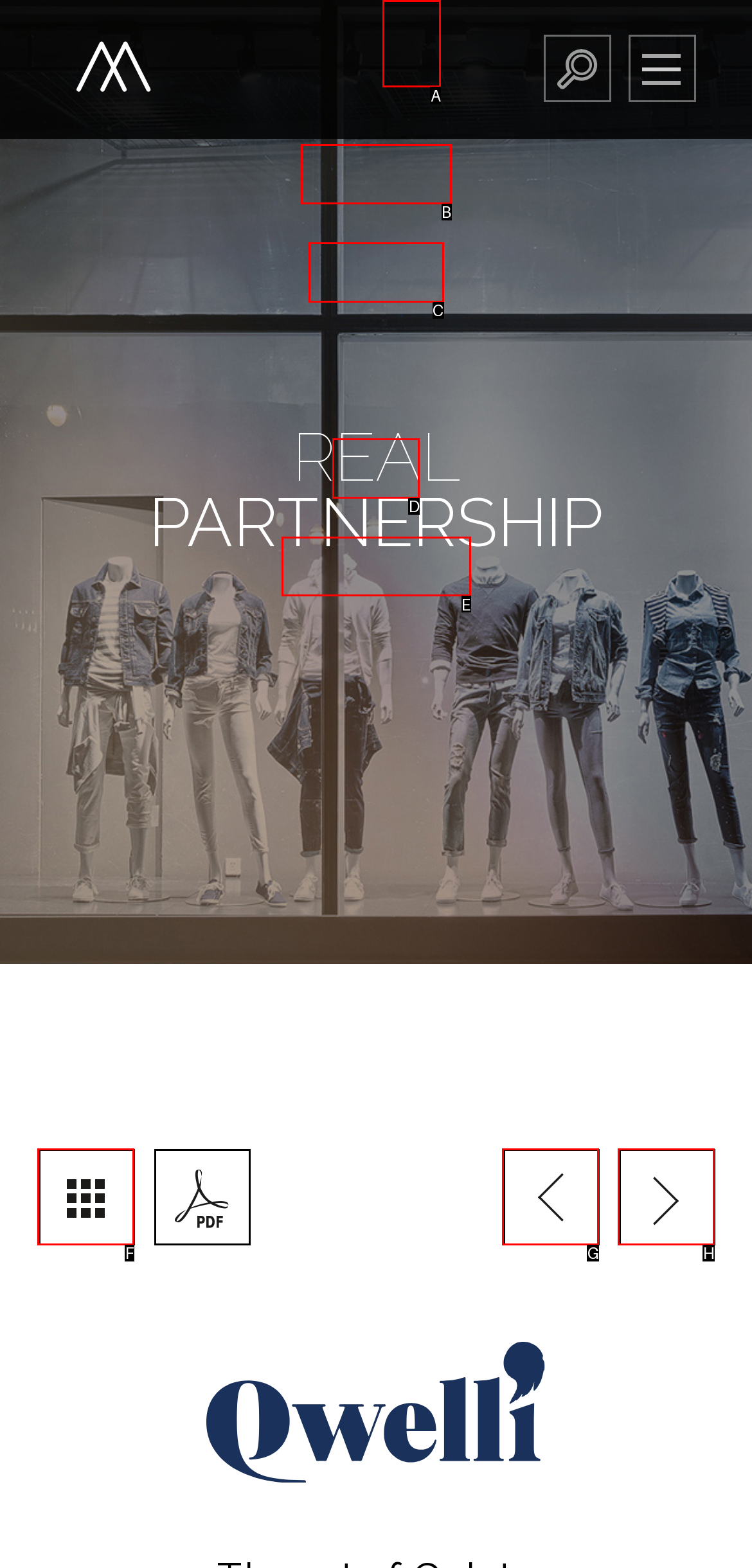What letter corresponds to the UI element to complete this task: learn about us
Answer directly with the letter.

B